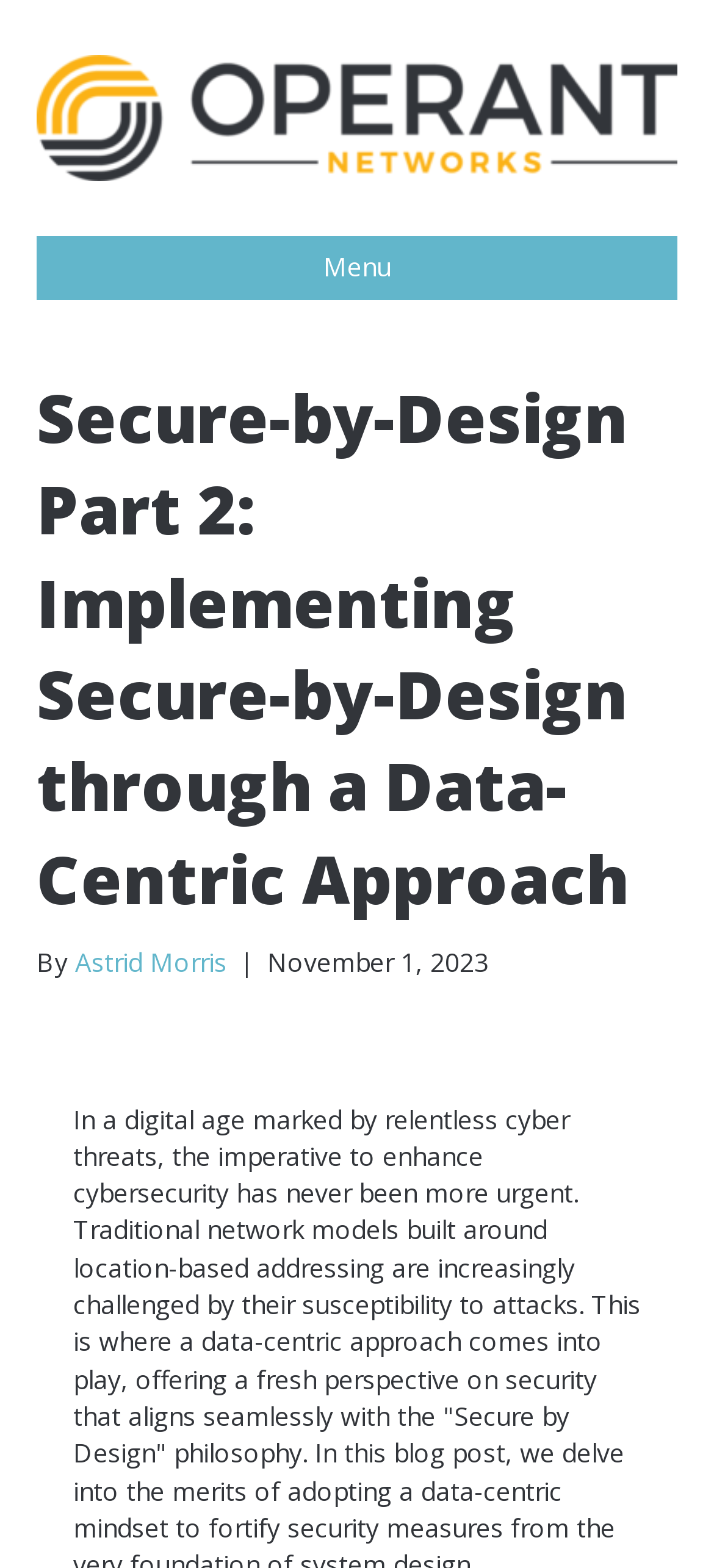What is the name of the author of the article?
From the screenshot, provide a brief answer in one word or phrase.

Astrid Morris